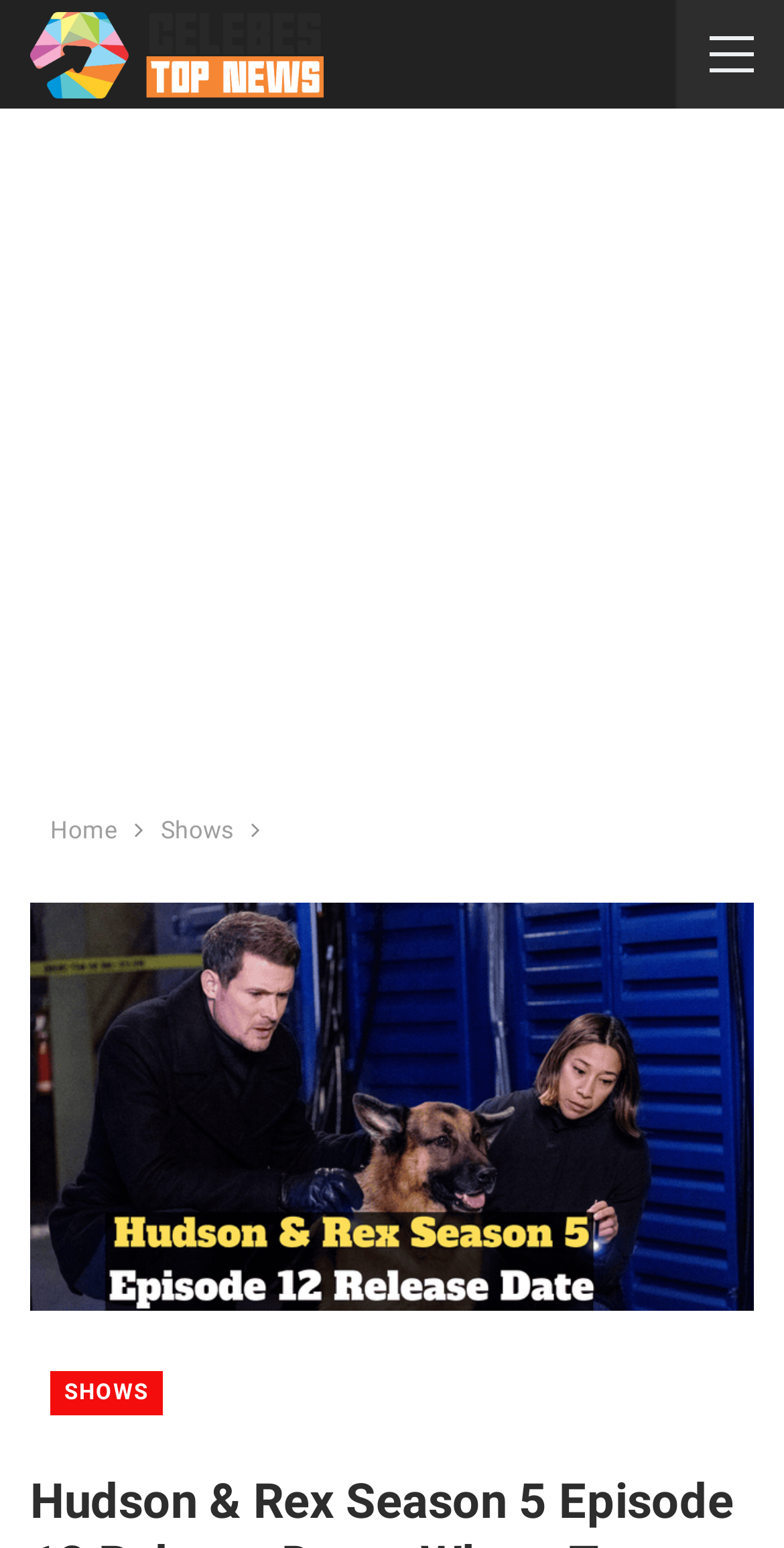Detail the various sections and features present on the webpage.

The webpage is about Hudson & Rex, a Canadian police procedural drama. At the top left corner, there is a logo image of "Celebes Top News". Below the logo, there is a large advertisement iframe that spans the entire width of the page. 

Underneath the advertisement, there is a navigation section with breadcrumbs, which includes links to "Home" and "Shows". The "Shows" link has a dropdown menu with a link to "Hudson & Rex Season 5 Episode 12 Release Date", which is the main topic of the webpage. This link is accompanied by a large image related to the show. 

Further down, there is another link to "SHOWS" which is likely a category or section of the website. Overall, the webpage appears to be a news article or blog post about the release date of Hudson & Rex Season 5 Episode 12, with a focus on providing information on where to watch the show.